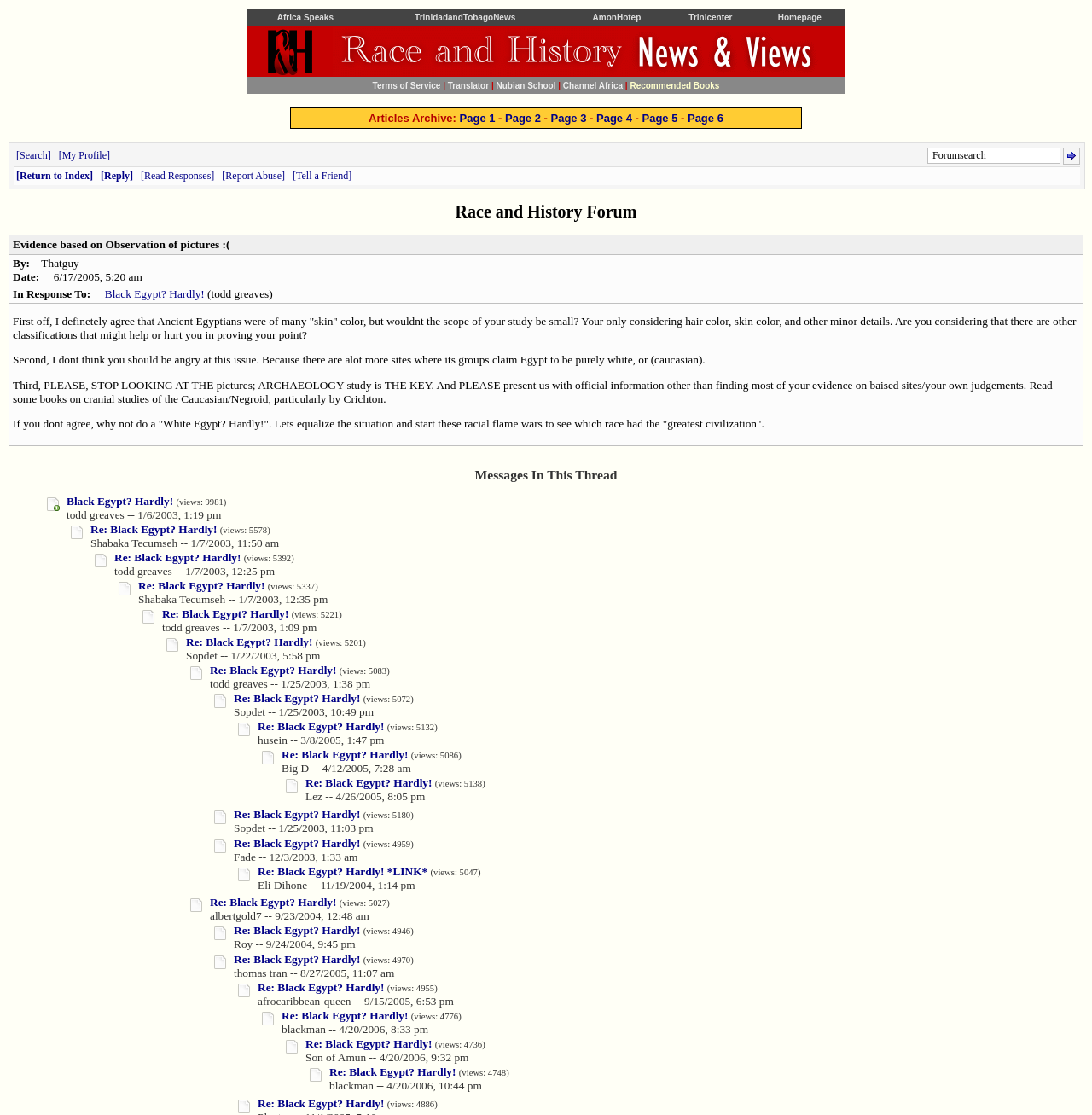Please specify the bounding box coordinates of the clickable region to carry out the following instruction: "View page 2 of articles archive". The coordinates should be four float numbers between 0 and 1, in the format [left, top, right, bottom].

[0.463, 0.1, 0.495, 0.112]